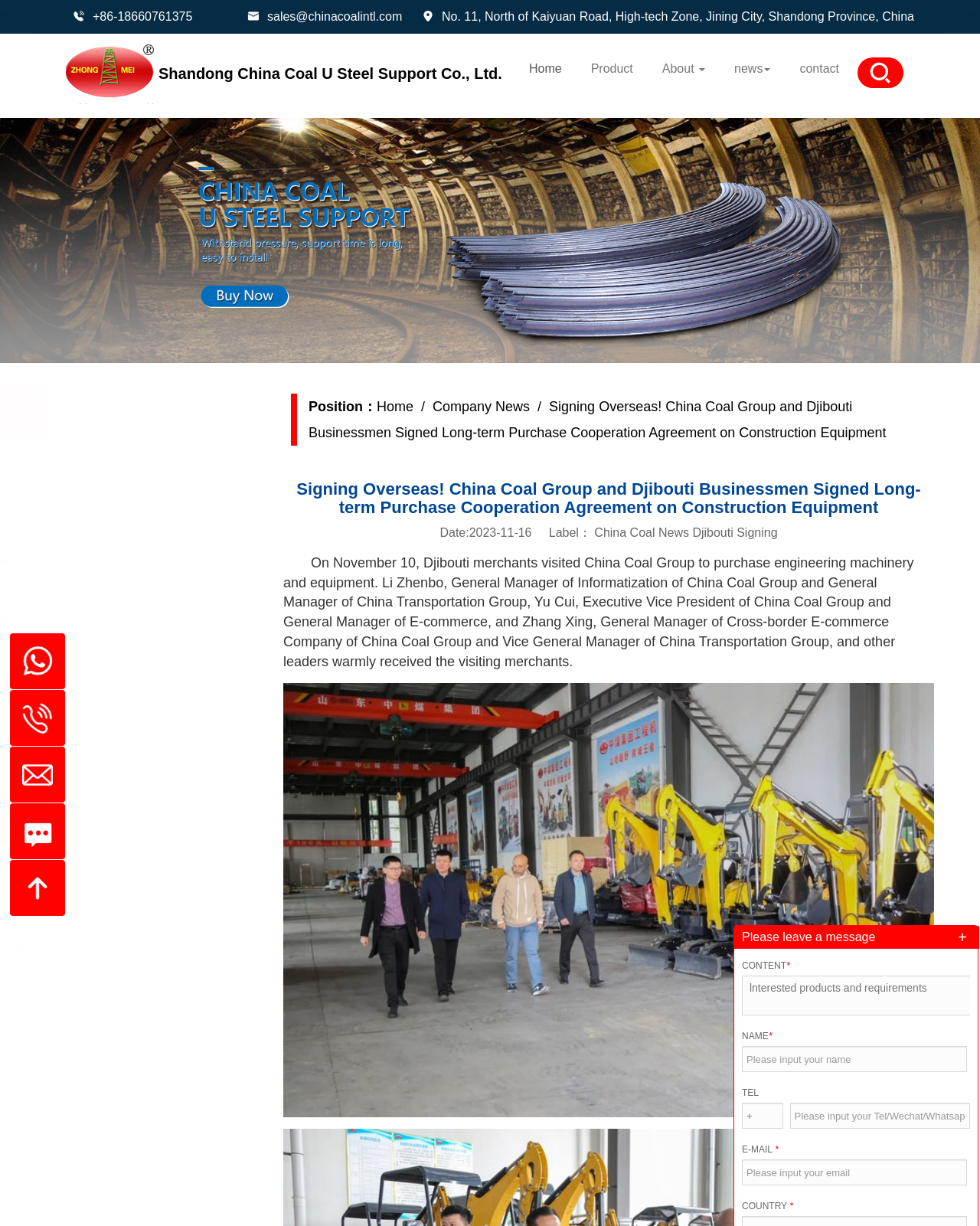Offer an extensive depiction of the webpage and its key elements.

This webpage is about Shandong China Coal U Steel Support Co., Ltd., a company that provides construction equipment and machinery. At the top of the page, there is a logo and a heading with the company name. Below the heading, there are several links to different sections of the website, including "Home", "Product", "About", "News", and "Contact".

On the left side of the page, there is a banner image that takes up about a quarter of the page. Below the banner, there are several links to different products, including "Shed Support", "Flat Net Shell Support", and "U-channel Tunnel Steel Support/Mine Roof Support". Each product link has a corresponding heading.

On the right side of the page, there is a section with contact information, including an email address, phone number, and physical address. There is also a search icon and a link to a news article about China Coal Group and Djibouti businessmen signing a long-term purchase cooperation agreement on construction equipment.

The main content of the page is an article about the agreement, which includes a date and a label. The article describes how Djibouti merchants visited China Coal Group to purchase engineering machinery and equipment, and how the company's leaders warmly received the visiting merchants.

At the bottom of the page, there is a form with fields for inputting content, name, tel, email, and country. There are also several icons, including a skype icon and a message icon, which are likely links to contact the company through these platforms.